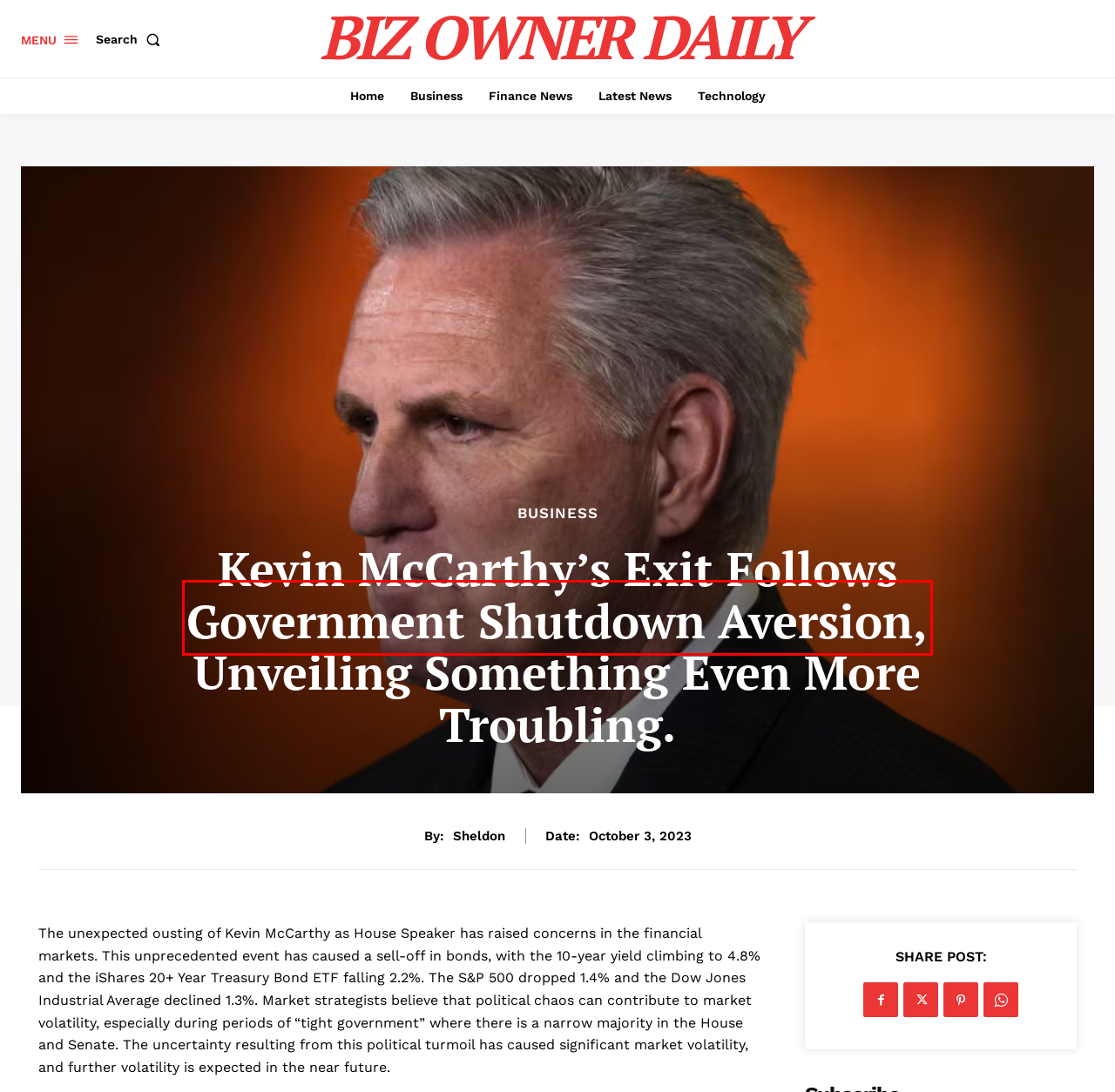You have a screenshot of a webpage where a UI element is enclosed in a red rectangle. Perform OCR to capture the text inside this red rectangle.

As the release date approaches, Ubisoft has urged fans to avoid sharing spoilers. Mirage follows the character Basim Ibn Ishaq, who was introduced in Assassin’s Creed Valhalla, and promises a return to the series’ roots with an emphasis on stealth and linear storytelling. To learn more about the game, players can check out hands-on previews and interviews with Narrative Director Sarah Beaulieu. The successful early release of Assassin’s Creed Mirage marks an exciting moment for fans of the franchise eagerly awaiting the next installment.